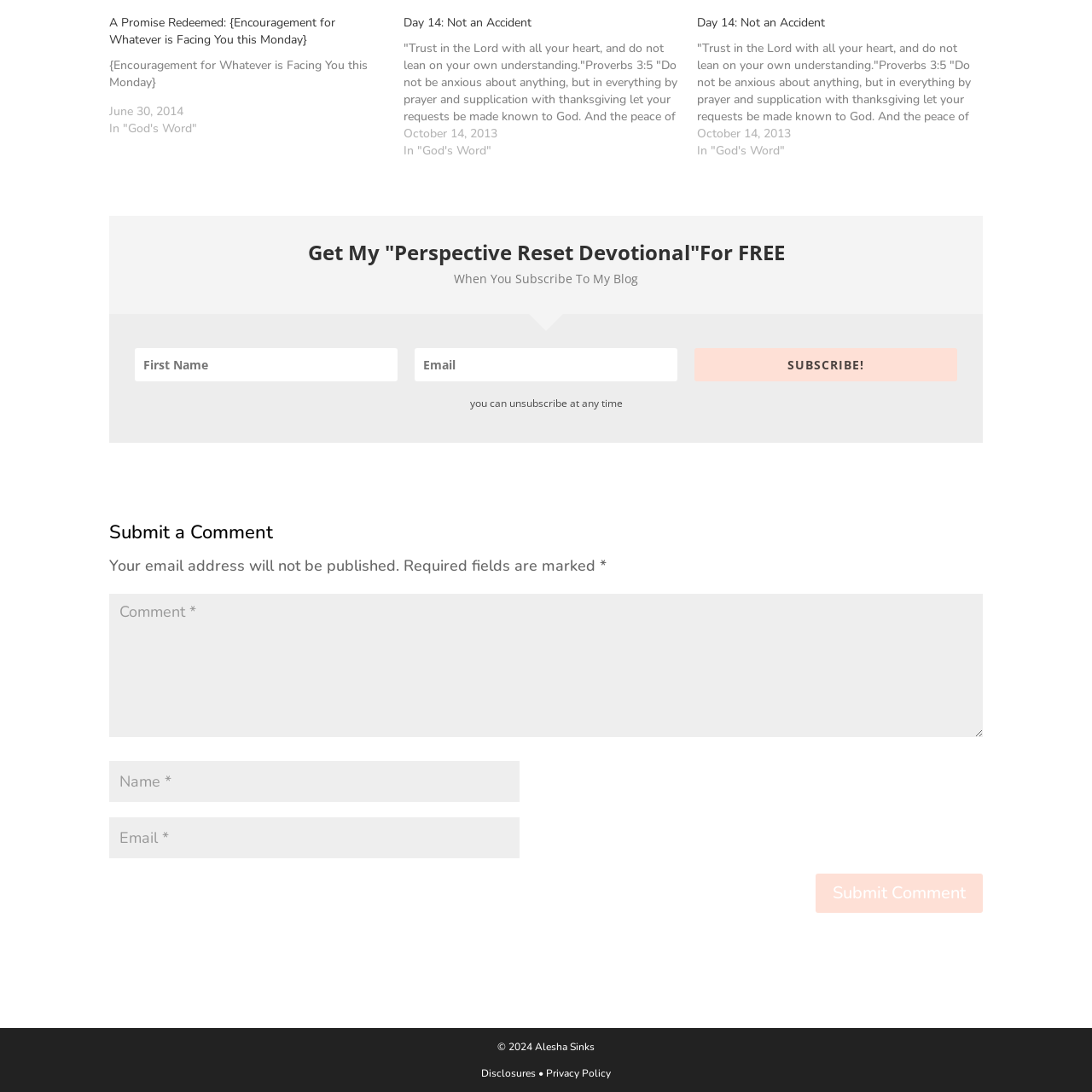Using the webpage screenshot, find the UI element described by Privacy Policy. Provide the bounding box coordinates in the format (top-left x, top-left y, bottom-right x, bottom-right y), ensuring all values are floating point numbers between 0 and 1.

[0.5, 0.976, 0.559, 0.989]